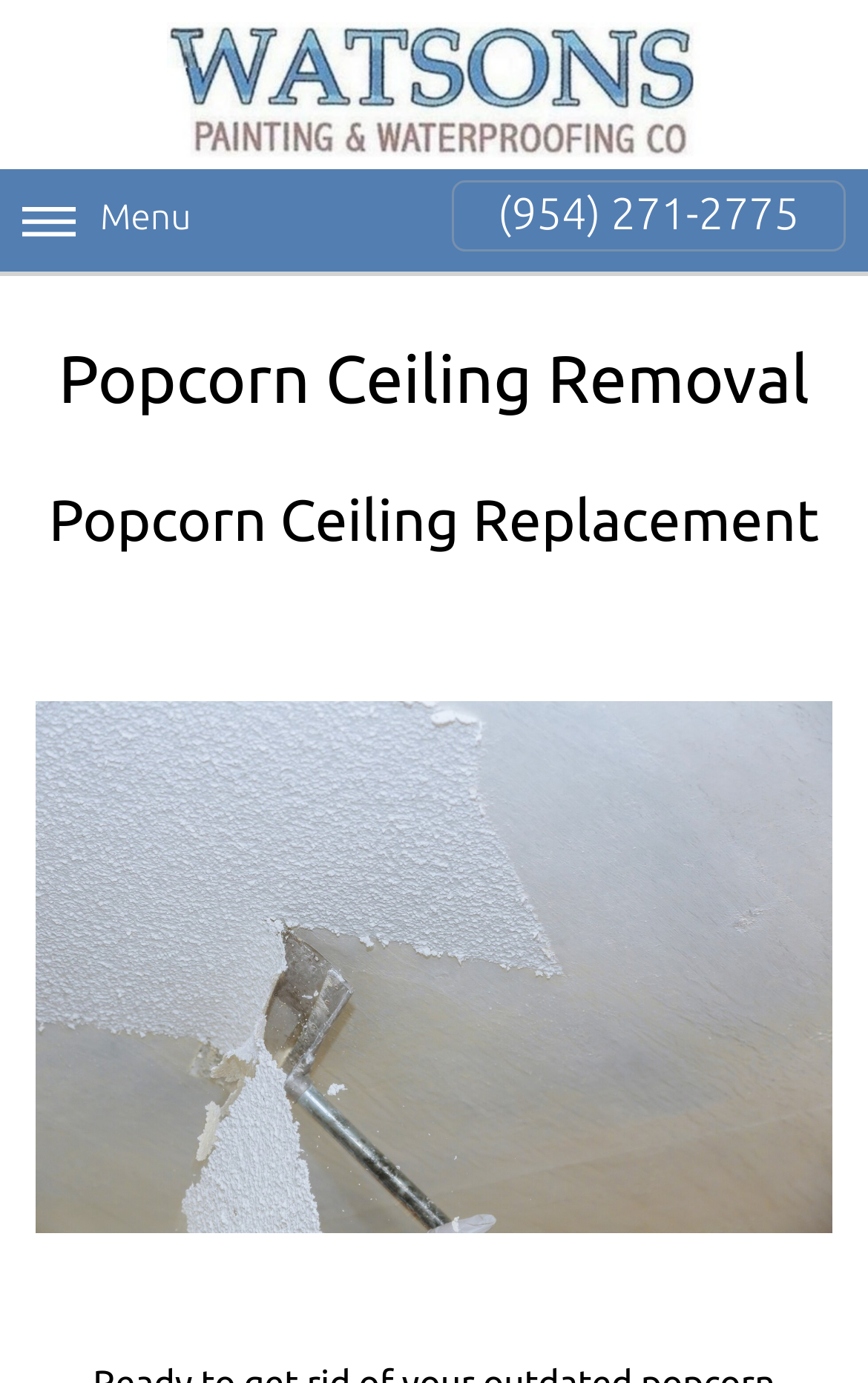Write a detailed summary of the webpage.

The webpage is about Popcorn Ceiling Removal by Watson's Painting & Waterproofing Company. At the top left, there is a company logo image with the company name "Watson's Painting & Waterproofing Company". Next to the logo, there is a "Menu" text. On the right side of the top section, there is a phone number "(954) 271-2775" which is a clickable link.

Below the top section, there are two headings, "Popcorn Ceiling Removal" and "Popcorn Ceiling Replacement", which are placed side by side, spanning the entire width of the page. 

Under the headings, there is a small non-descriptive text "\xa0" in the middle of the page. Below this text, there is a large image that takes up most of the page's width, with the same title as the webpage "Popcorn Ceiling Removal by Watson's Painting & Waterproofing Company".